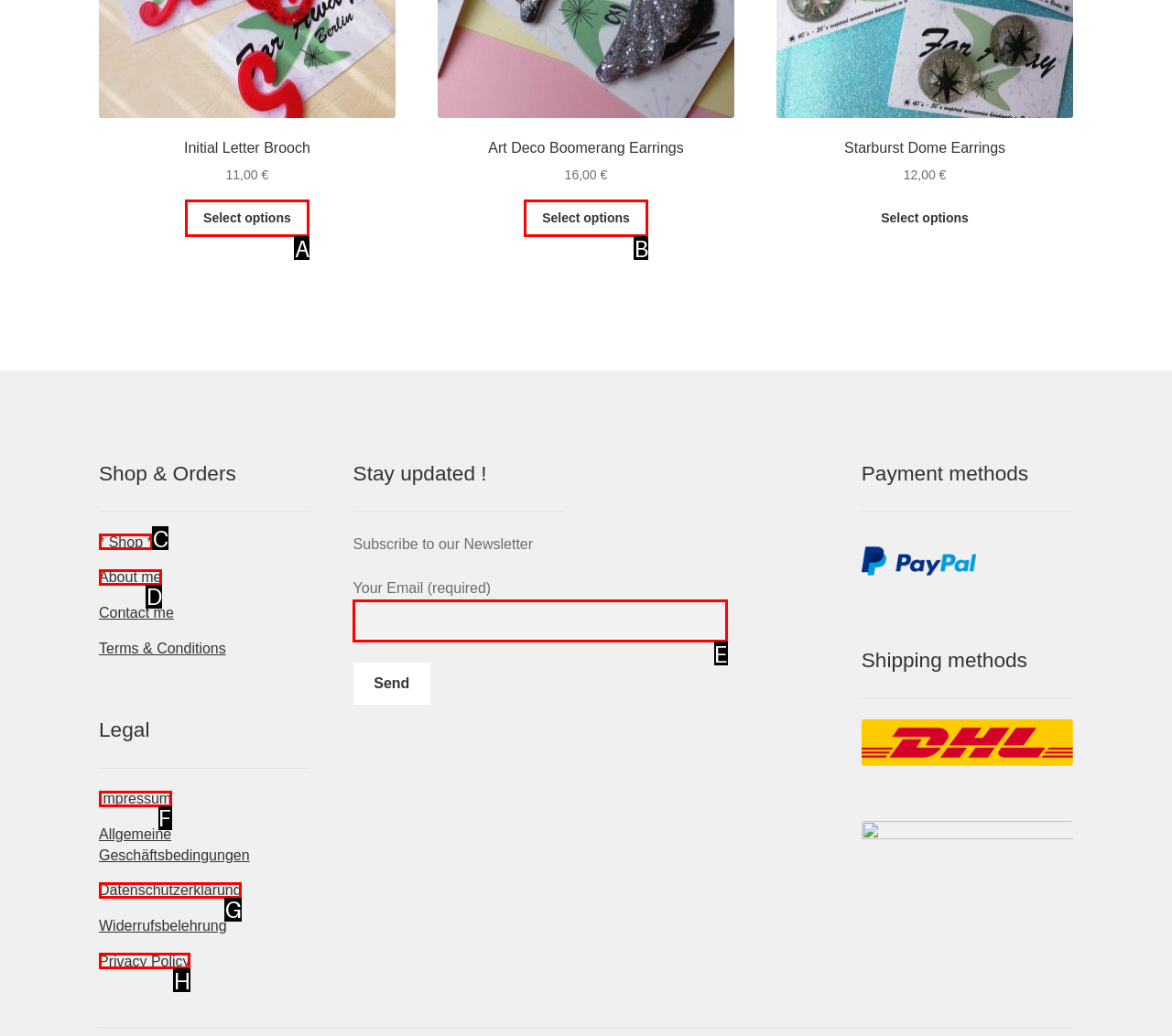Which UI element corresponds to this description: * Shop *
Reply with the letter of the correct option.

C